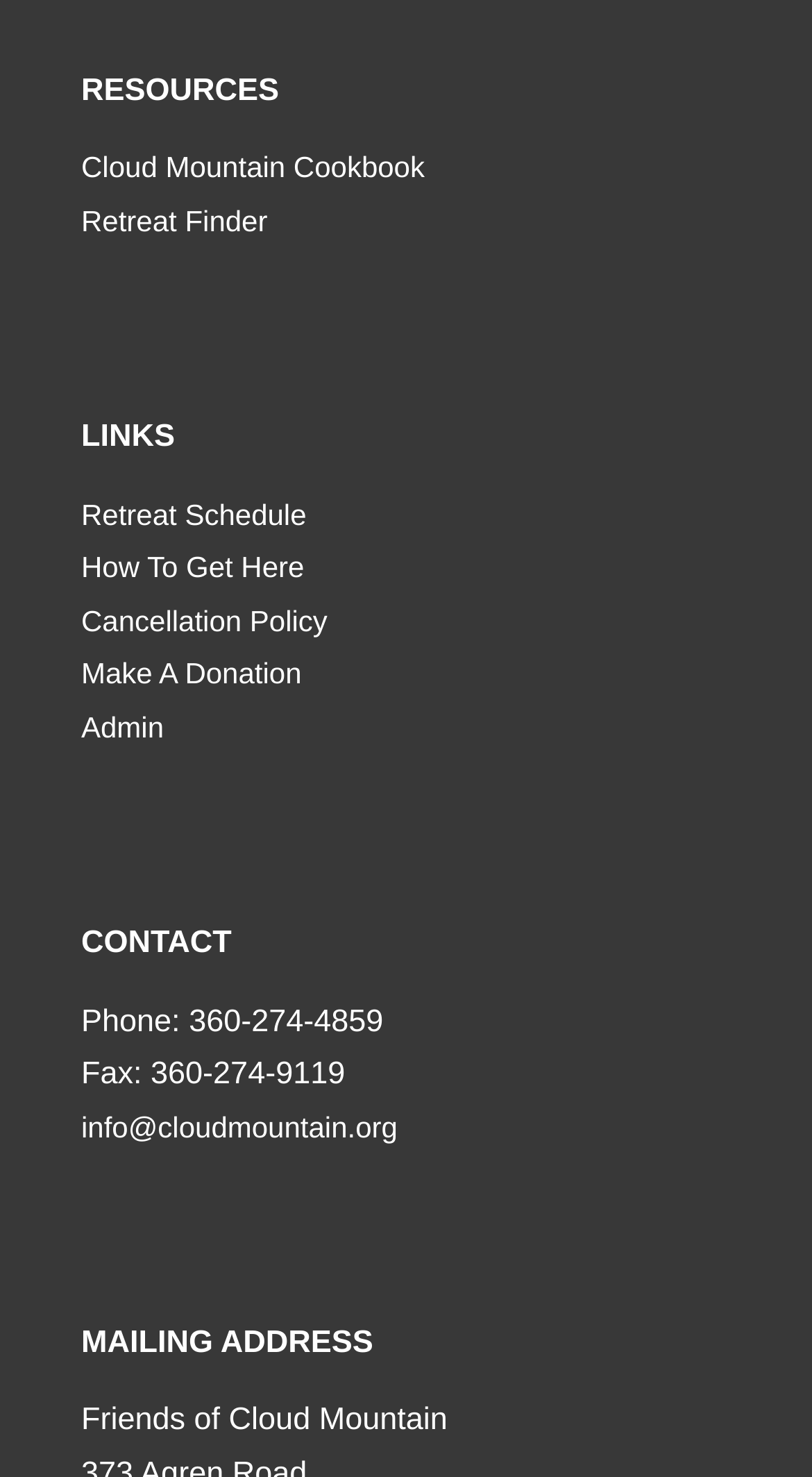Provide a brief response to the question below using one word or phrase:
What is the name of the cookbook?

Cloud Mountain Cookbook